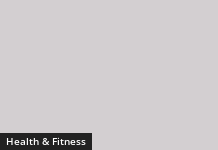Does the link offer articles and tips?
Please use the image to provide an in-depth answer to the question.

The link emphasizes the importance of maintaining one's physical well-being and offers further exploration into various health-related articles and tips available on the site.